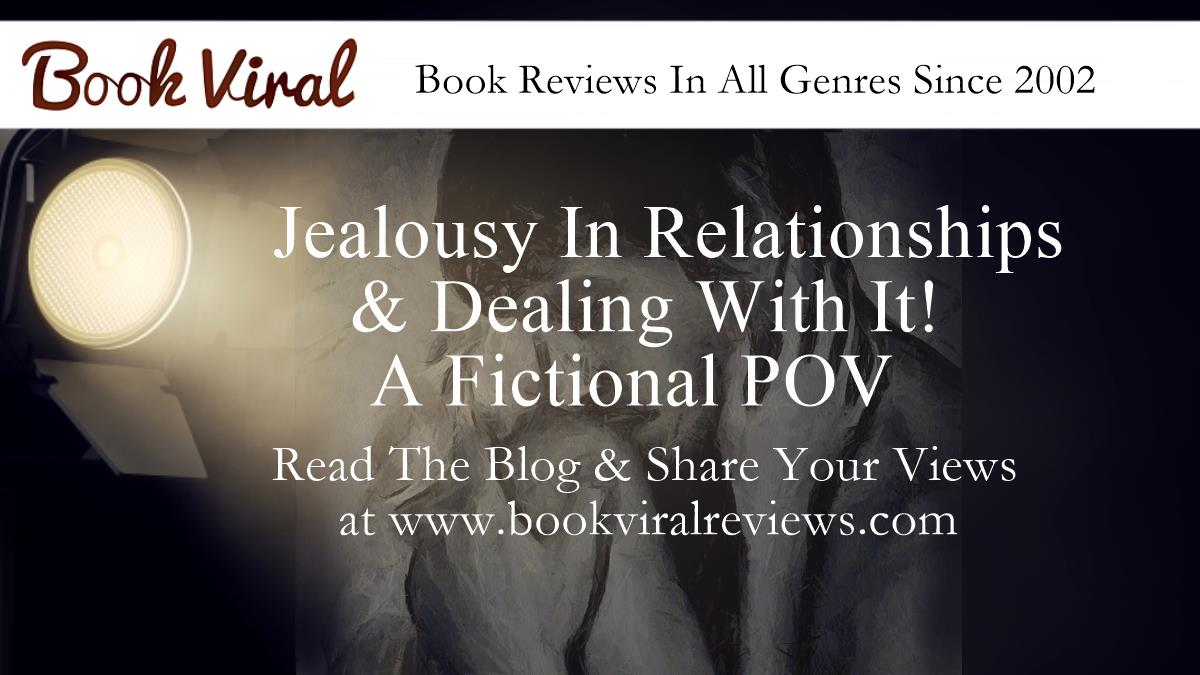What is the purpose of the call to action?
Examine the screenshot and reply with a single word or phrase.

To encourage readers to share thoughts